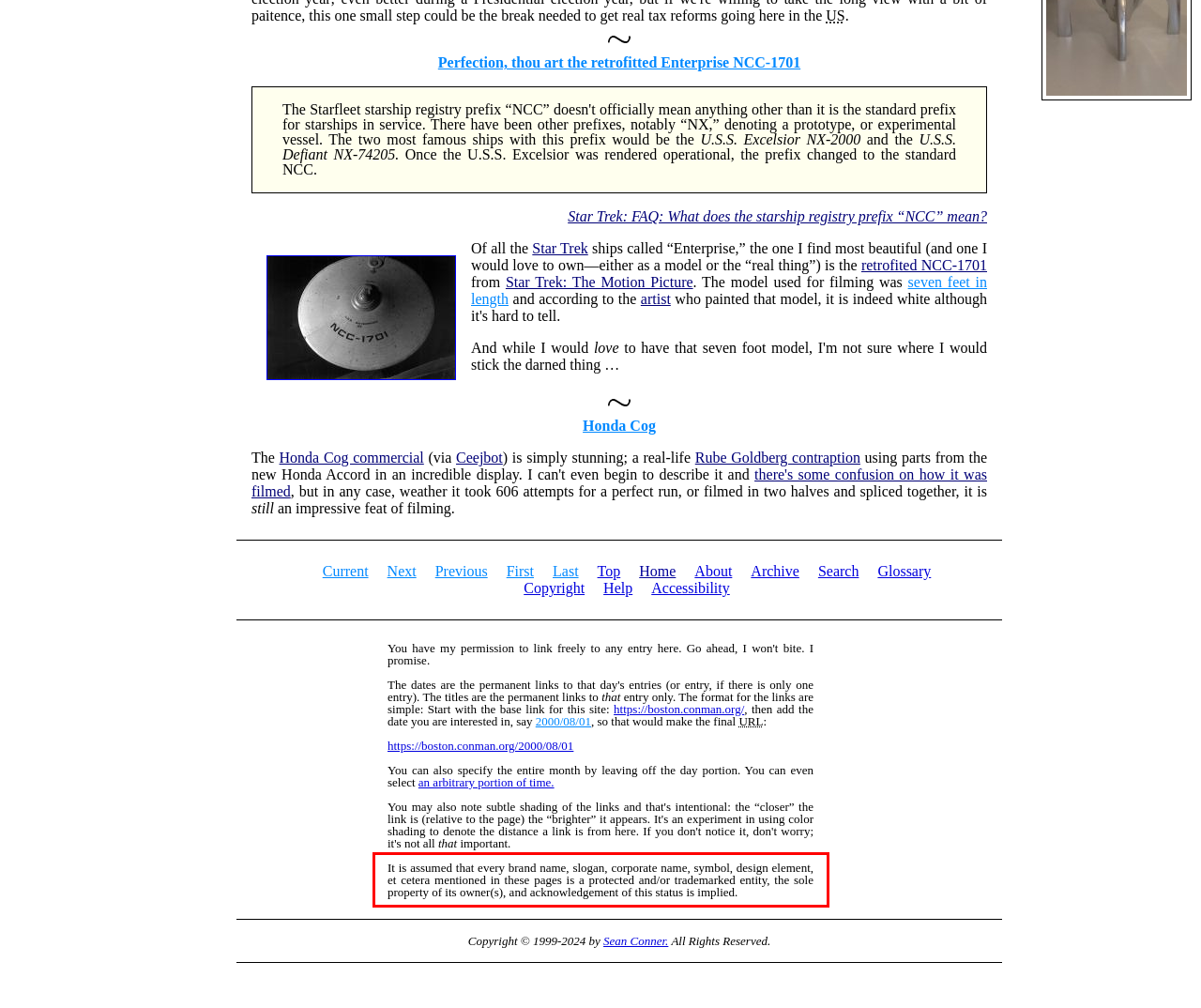Within the screenshot of a webpage, identify the red bounding box and perform OCR to capture the text content it contains.

It is assumed that every brand name, slogan, corporate name, symbol, design element, et cetera mentioned in these pages is a protected and/or trademarked entity, the sole property of its owner(s), and acknowledgement of this status is implied.